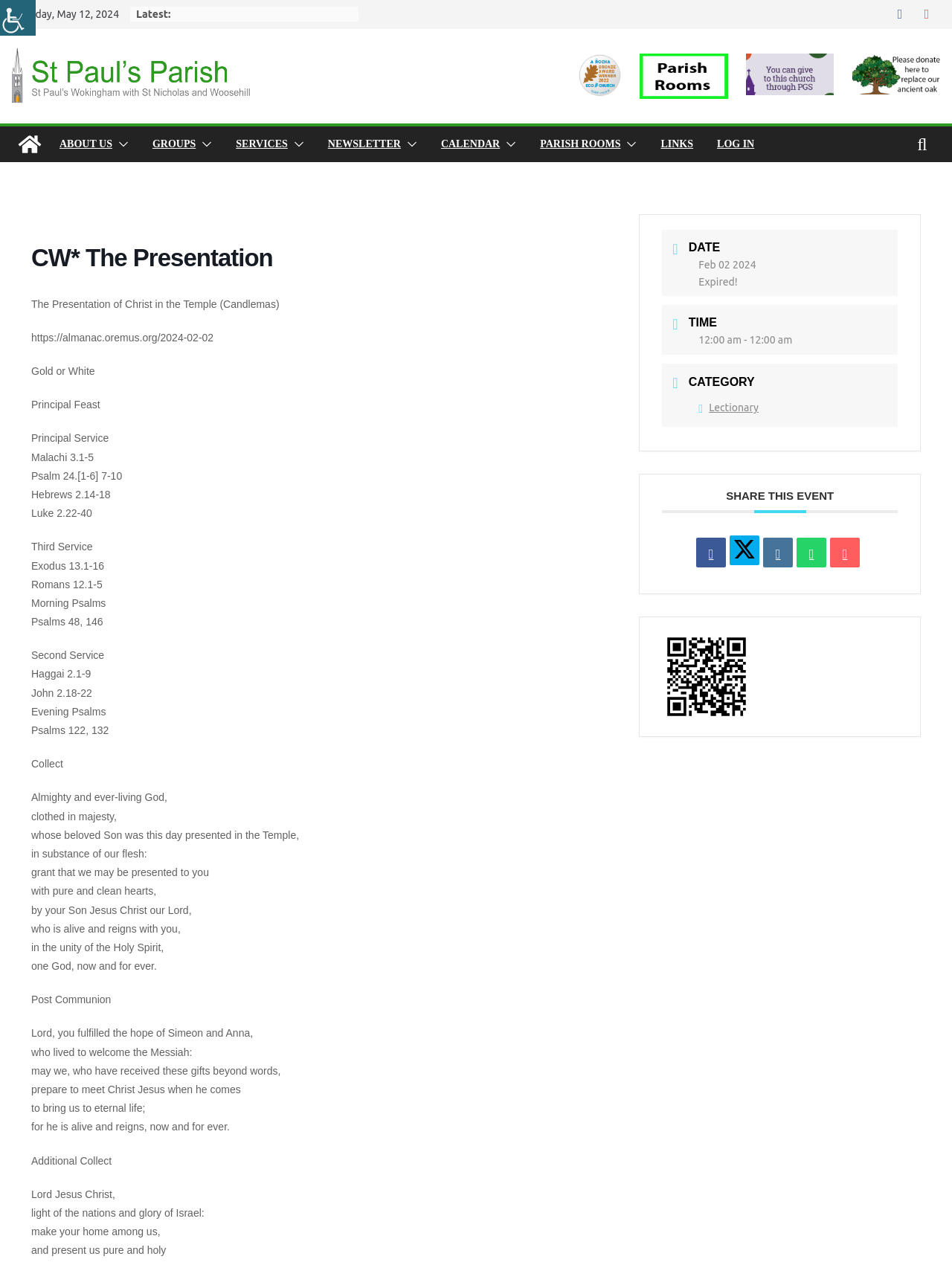Using the image as a reference, answer the following question in as much detail as possible:
What is the name of the parish?

I found the name 'St Paul's Parish' on the webpage by looking at the link element with the bounding box coordinates [0.013, 0.037, 0.305, 0.084] and also at the image element with the same bounding box coordinates, which suggests that it is a logo or icon of the parish.